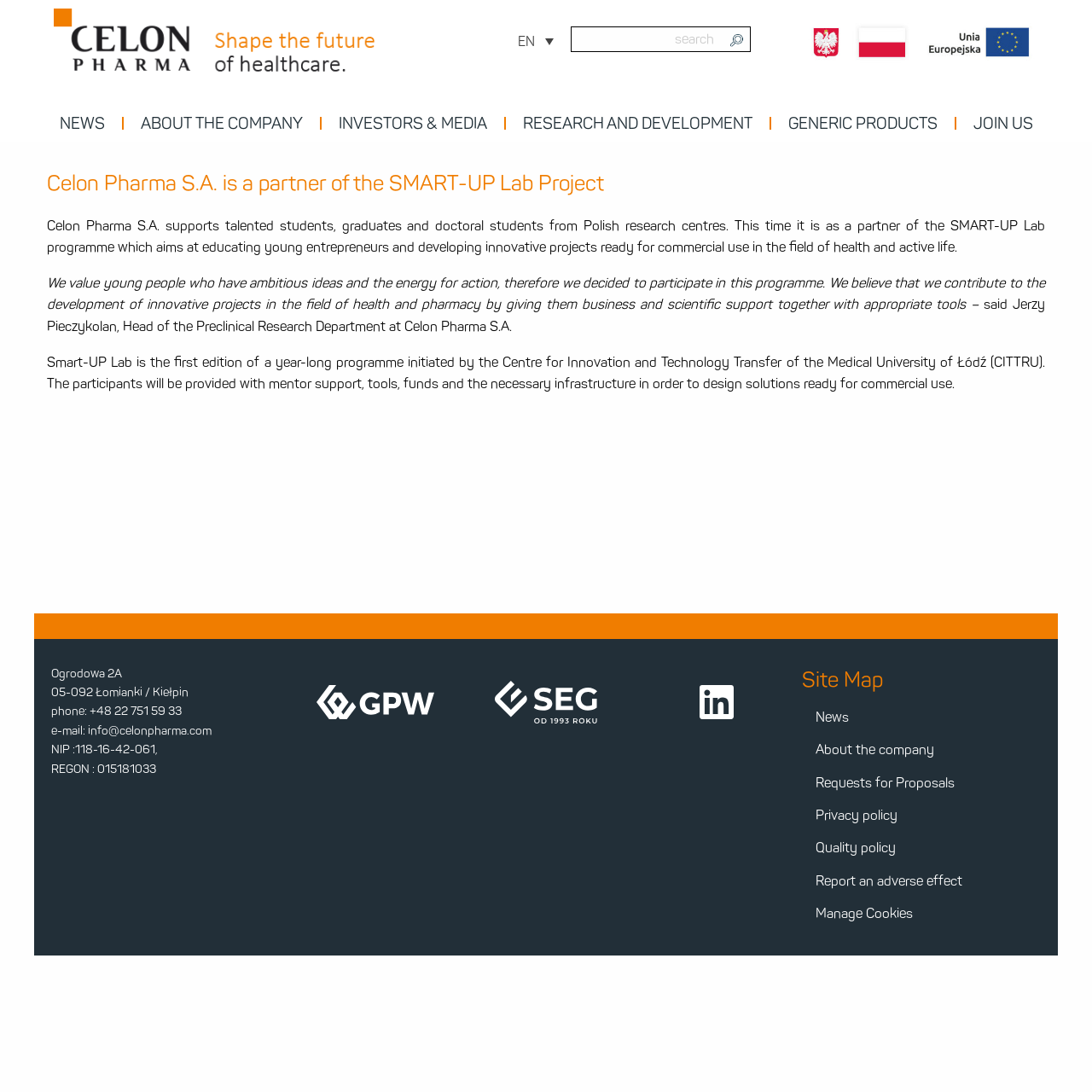Specify the bounding box coordinates of the area to click in order to execute this command: 'Search for something'. The coordinates should consist of four float numbers ranging from 0 to 1, and should be formatted as [left, top, right, bottom].

[0.523, 0.024, 0.688, 0.047]